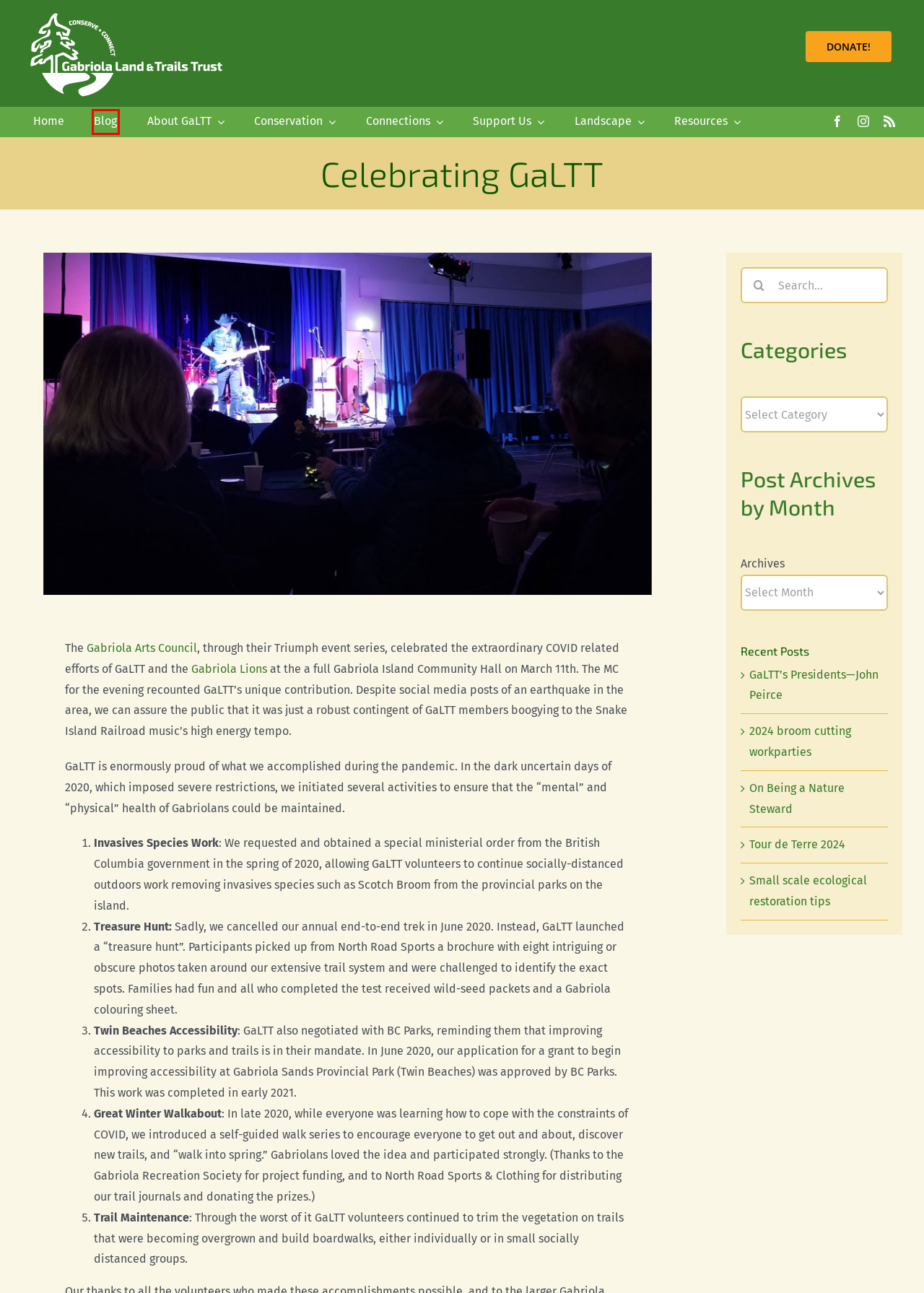Provided is a screenshot of a webpage with a red bounding box around an element. Select the most accurate webpage description for the page that appears after clicking the highlighted element. Here are the candidates:
A. Blog - GaLTT
B. GaLTT's Presidents—John Peirce - GaLTT
C. On Being a Nature Steward - GaLTT
D. Home - GaLTT
E. accessibility Archives - GaLTT
F. 2024 broom cutting workparties - GaLTT
G. Small scale ecological restoration tips - GaLTT
H. Tour de Terre 2024 - GaLTT

A